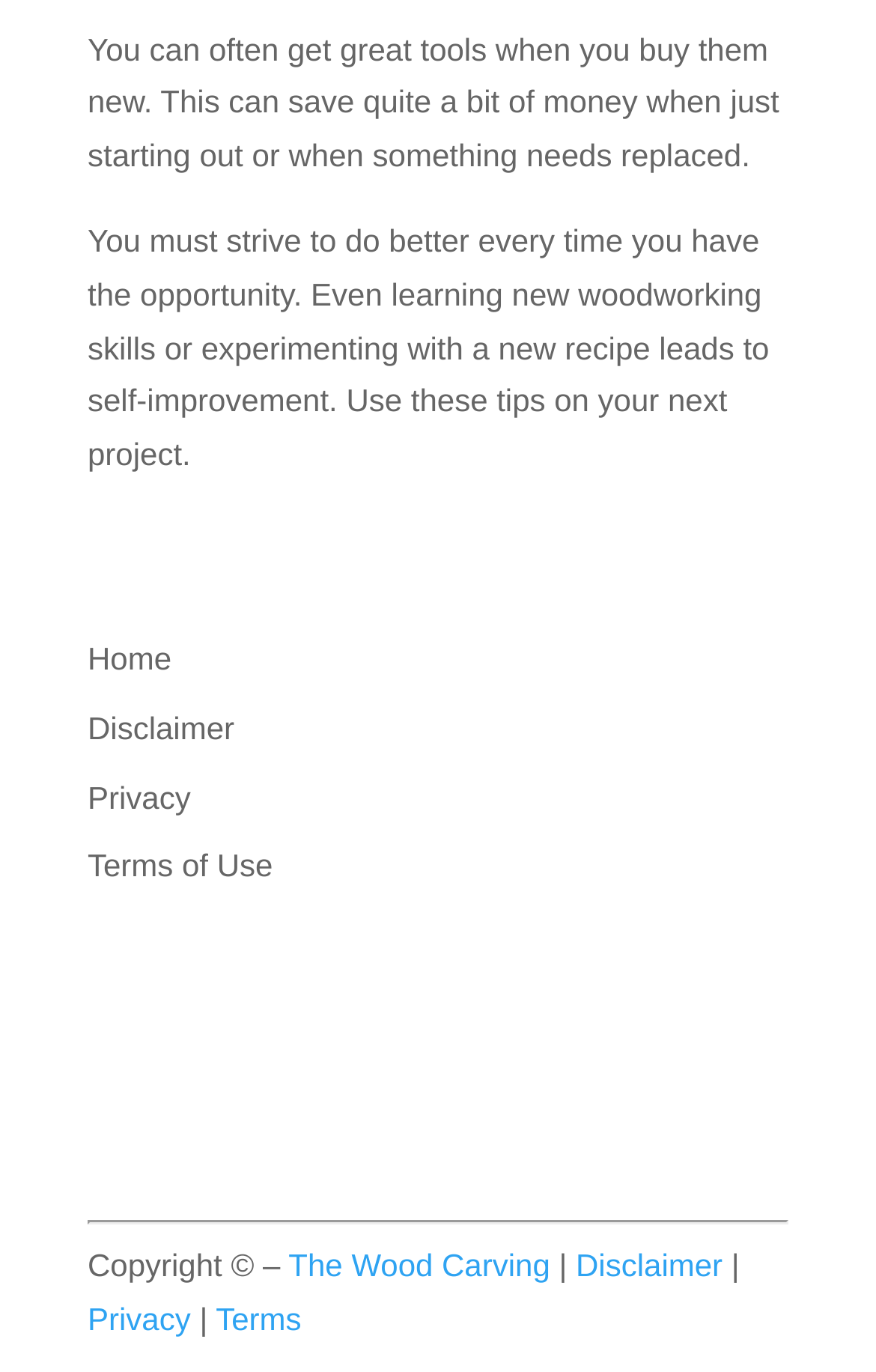Look at the image and answer the question in detail:
What is the purpose of the separator element?

The separator element with a horizontal orientation is likely used to visually separate the main content section from the footer section, providing a clear distinction between the two areas.